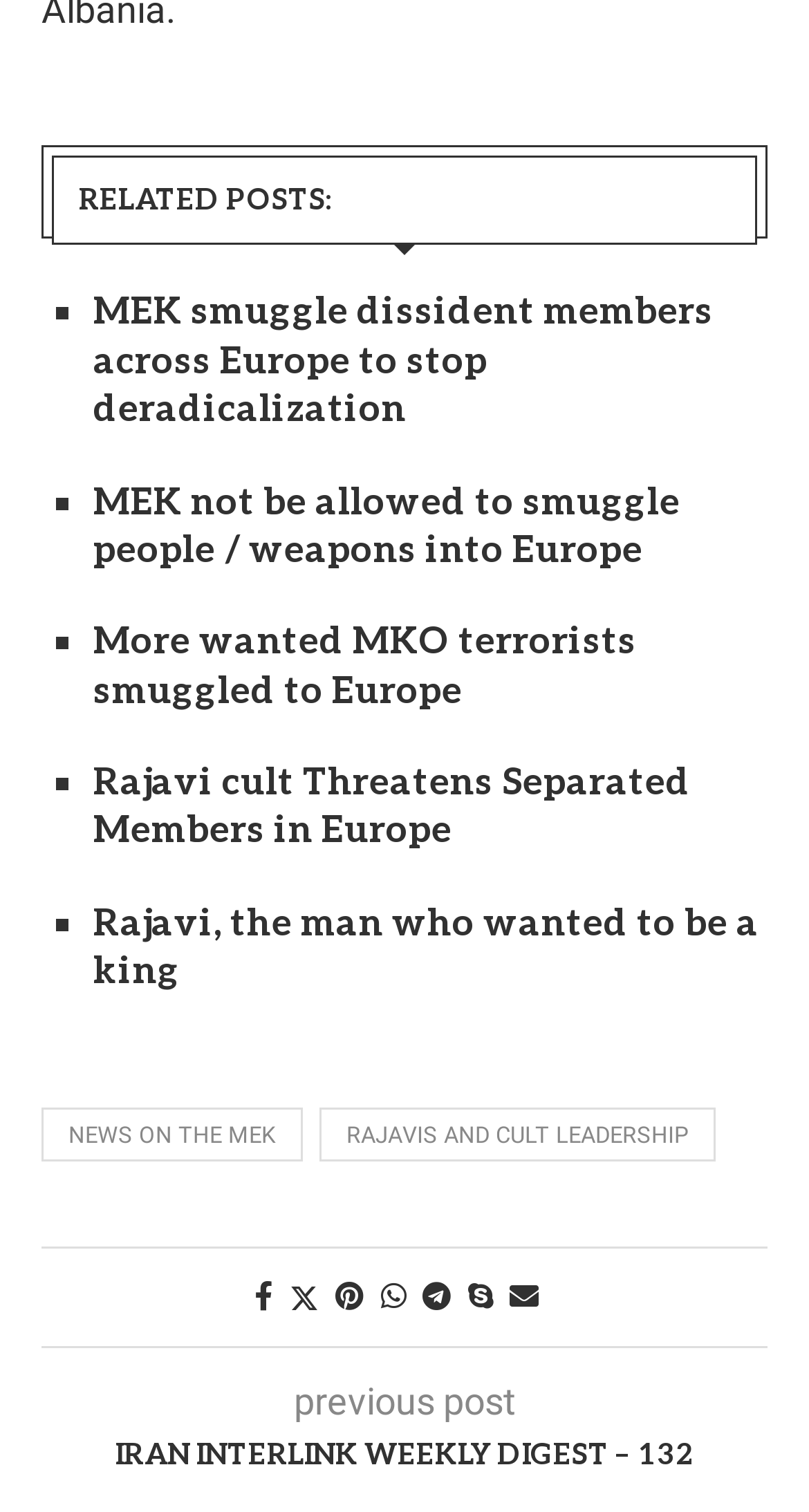Give the bounding box coordinates for the element described by: "Twitter".

[0.358, 0.846, 0.394, 0.869]